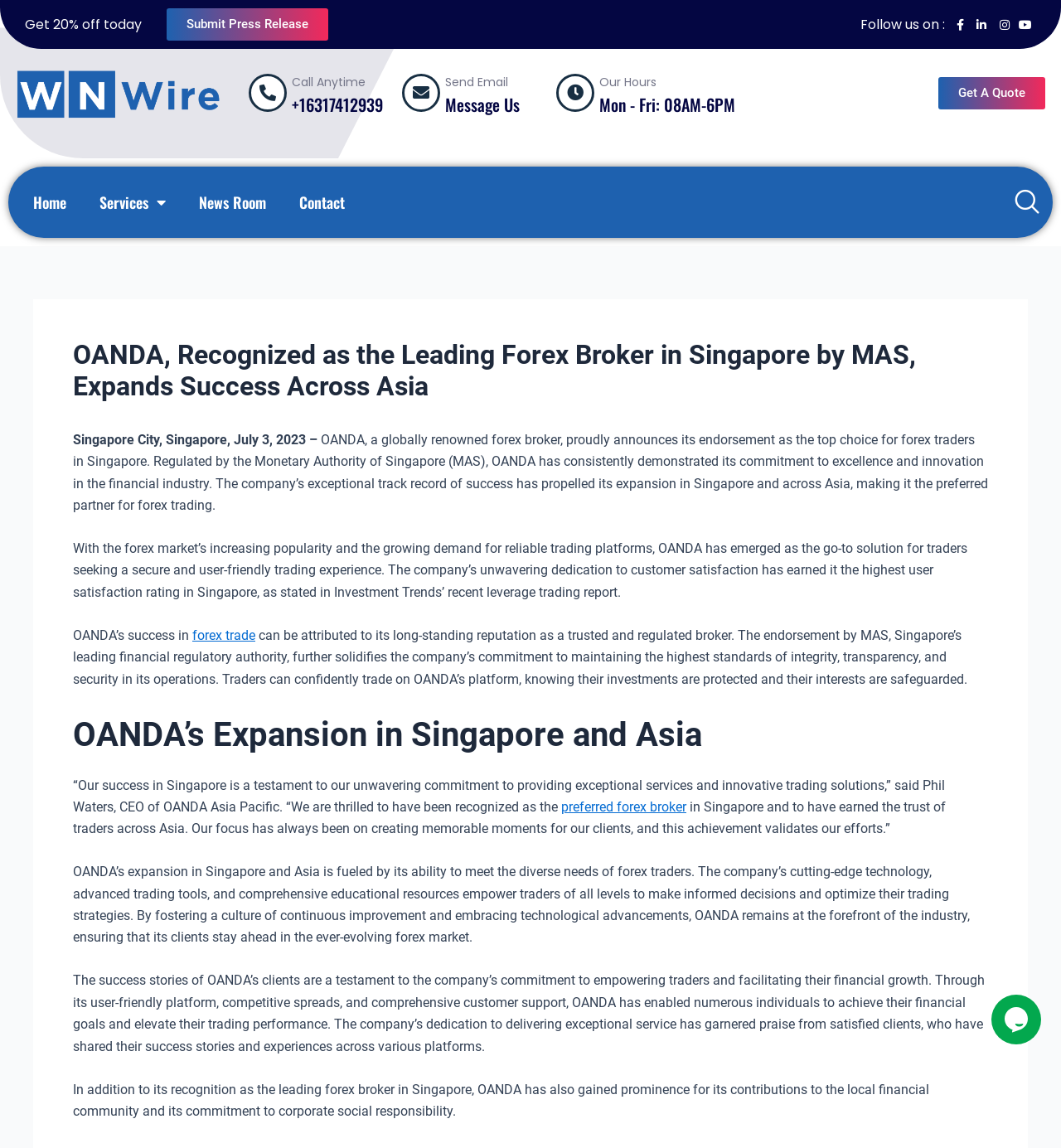Describe the webpage in detail, including text, images, and layout.

The webpage appears to be a news article or press release from OANDA, a forex broker, announcing its recognition as the top choice for forex traders in Singapore. 

At the top of the page, there is a heading "Get 20% off today" and a link "Submit Press Release" on the right side. Below this, there are social media links and a "Follow us on" text. 

On the left side, there is a navigation menu with links to "Home", "News Room", and "Contact". The "Contact" section has a sub-menu with links to "Call Anytime", "Send Email", and "Our Hours" along with corresponding contact information.

The main content of the page is an article about OANDA's recognition as the leading forex broker in Singapore. The article is divided into sections with headings and includes quotes from the CEO of OANDA Asia Pacific. The text describes OANDA's commitment to excellence, innovation, and customer satisfaction, as well as its expansion in Singapore and Asia.

At the bottom of the page, there is a chat widget iframe. There are no images on the page.